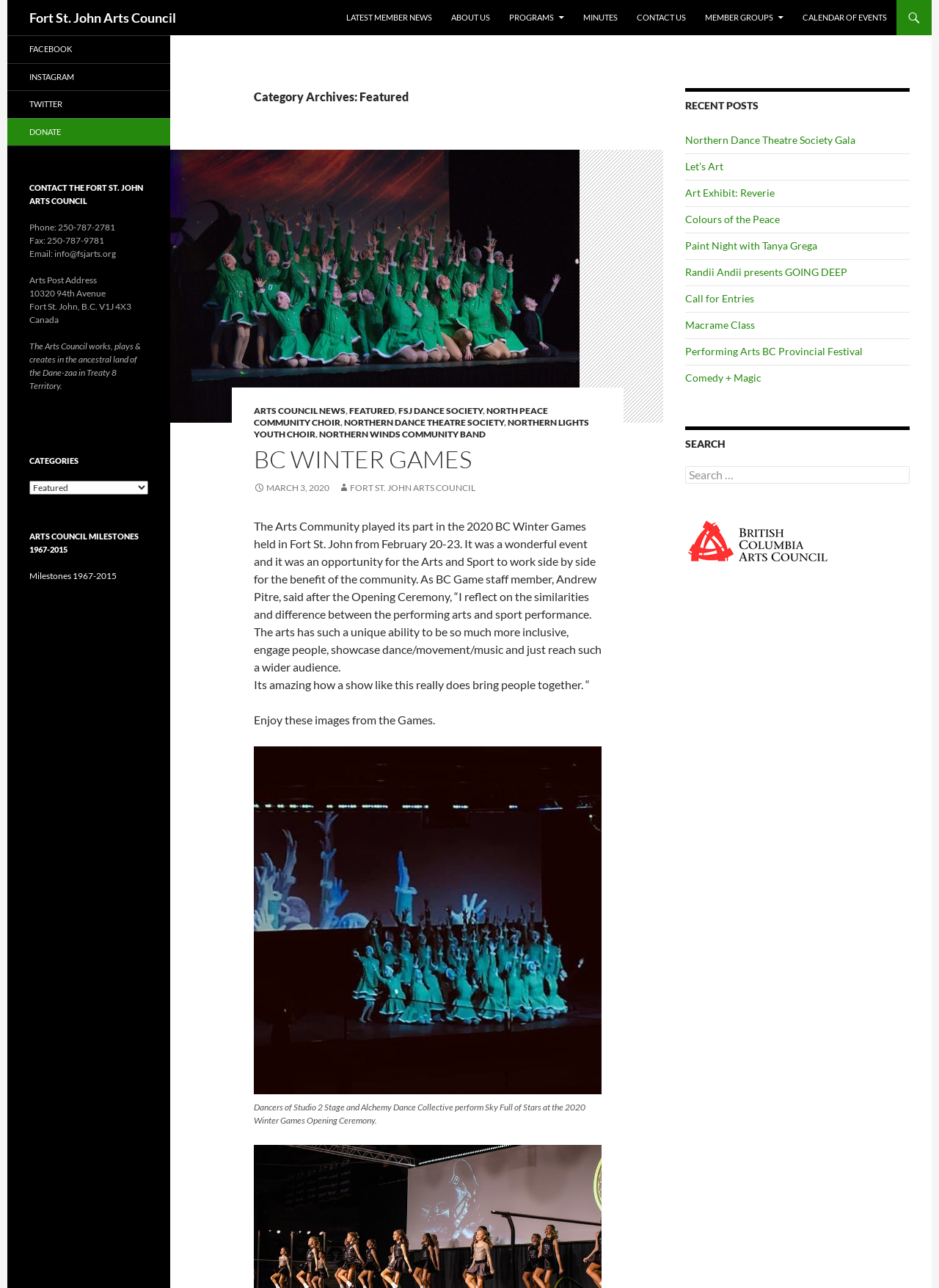Indicate the bounding box coordinates of the clickable region to achieve the following instruction: "Click on the 'LATEST MEMBER NEWS' link."

[0.359, 0.0, 0.47, 0.027]